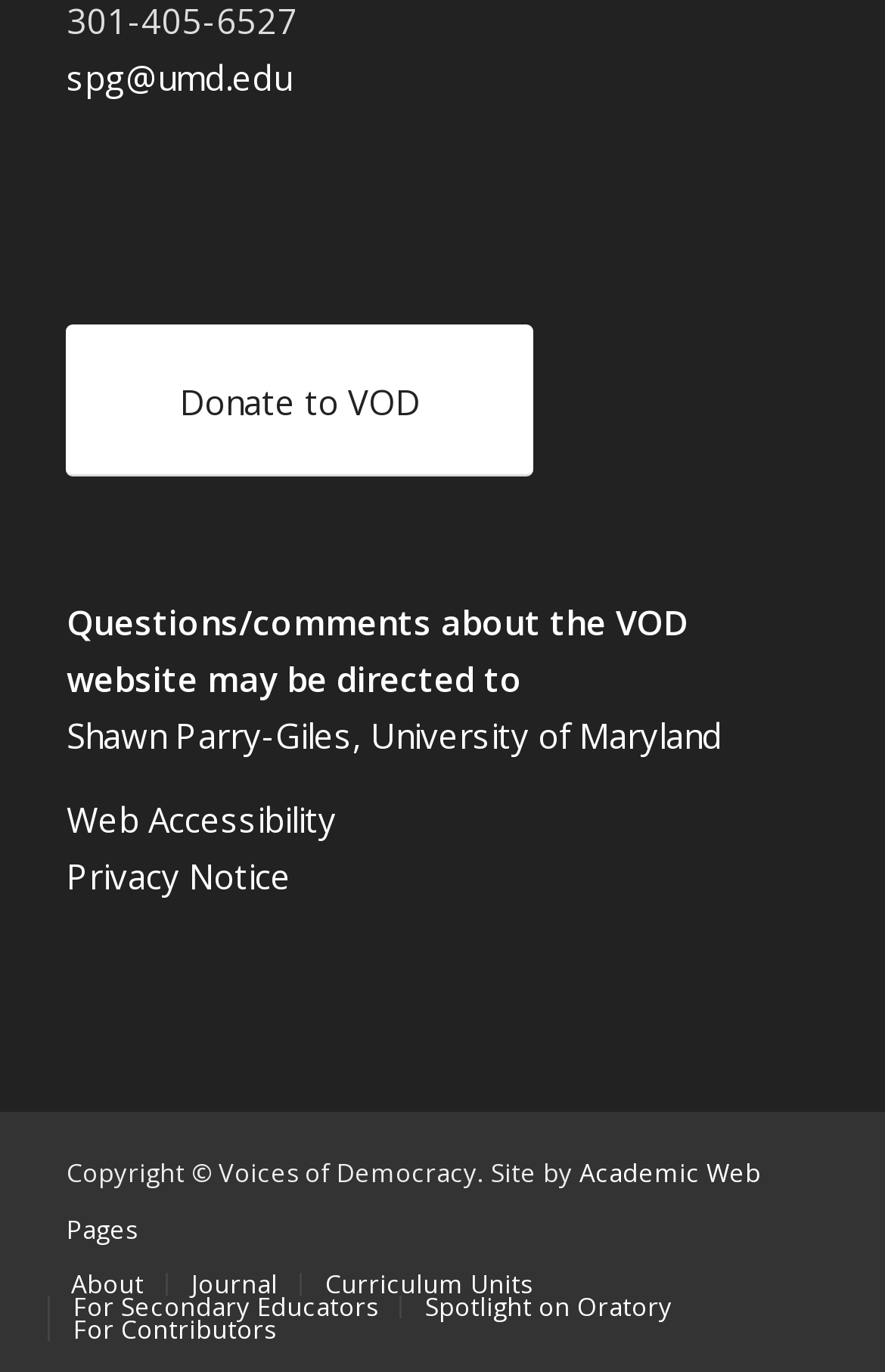Find the bounding box coordinates of the clickable element required to execute the following instruction: "View the Journal". Provide the coordinates as four float numbers between 0 and 1, i.e., [left, top, right, bottom].

[0.216, 0.922, 0.313, 0.947]